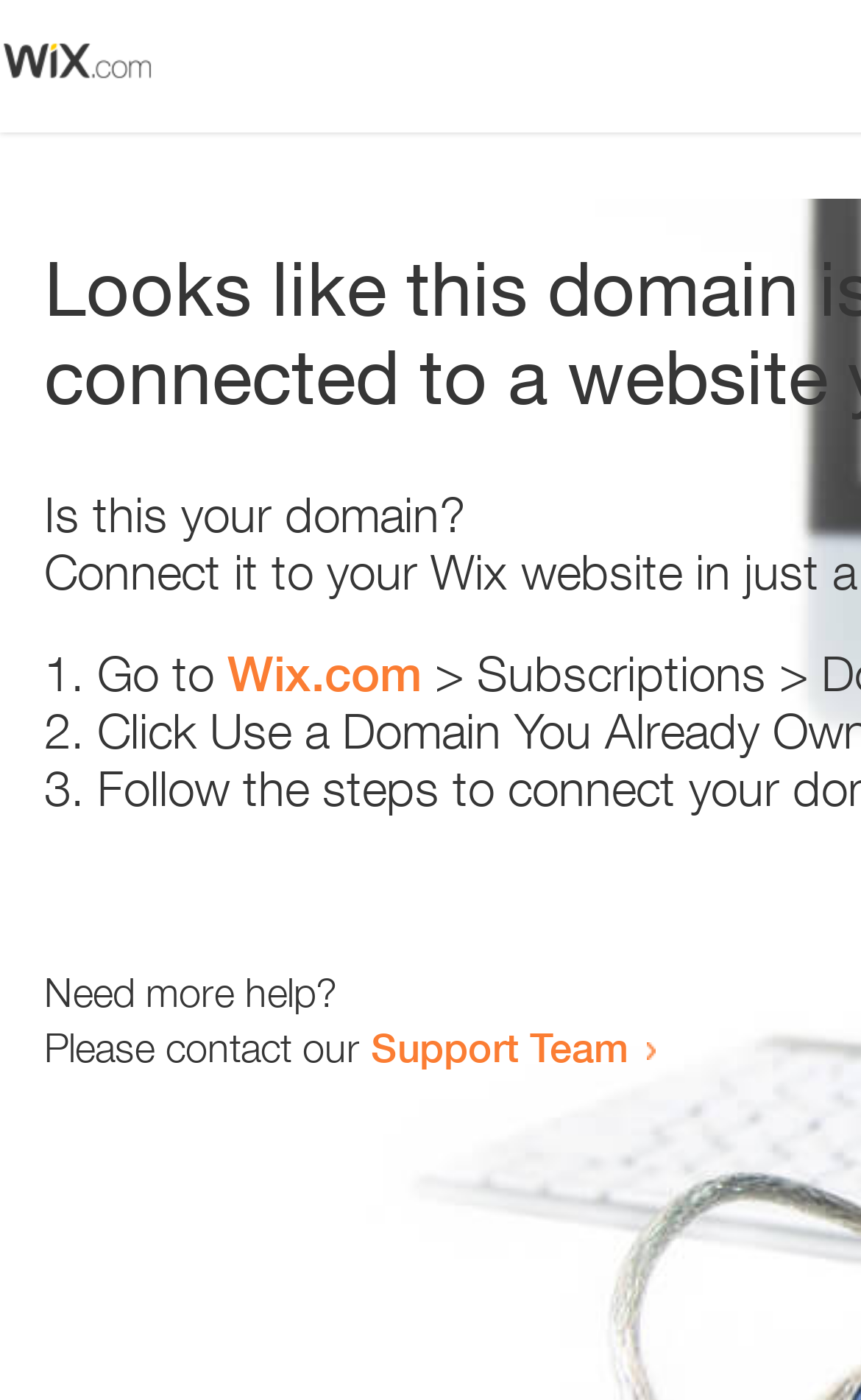Refer to the element description Wix.com and identify the corresponding bounding box in the screenshot. Format the coordinates as (top-left x, top-left y, bottom-right x, bottom-right y) with values in the range of 0 to 1.

[0.264, 0.461, 0.49, 0.502]